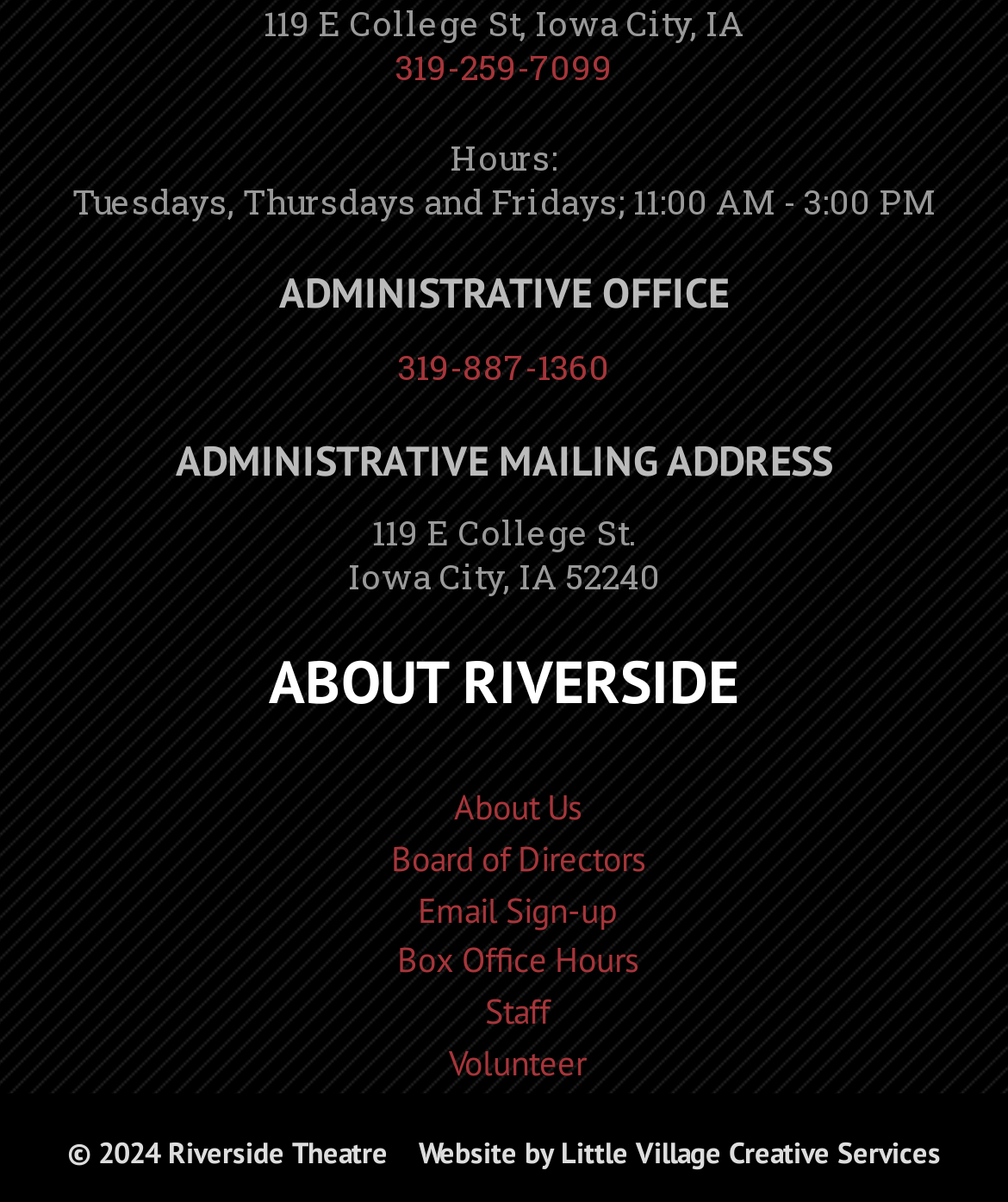Please indicate the bounding box coordinates for the clickable area to complete the following task: "View box office hours". The coordinates should be specified as four float numbers between 0 and 1, i.e., [left, top, right, bottom].

[0.394, 0.782, 0.633, 0.818]